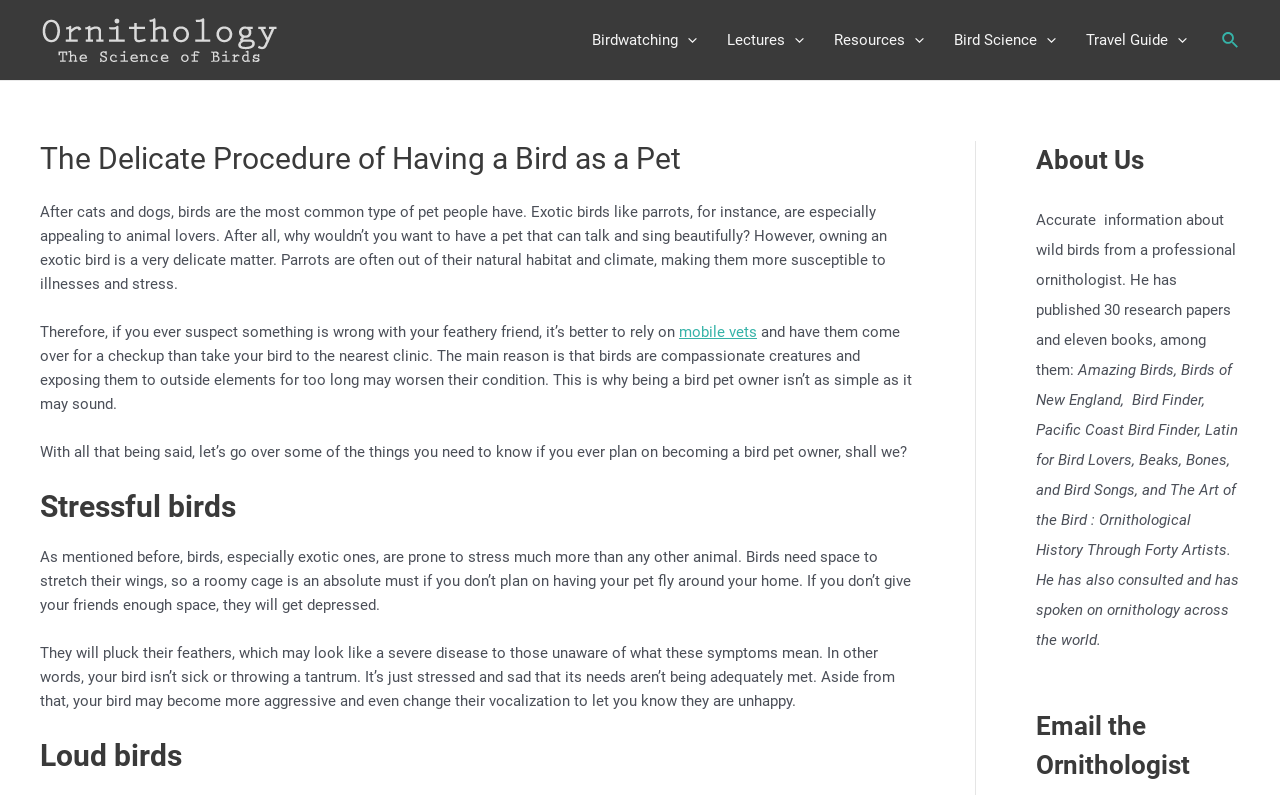Refer to the image and offer a detailed explanation in response to the question: What is the purpose of having a mobile vet for birds?

According to the webpage, taking a bird to the nearest clinic can worsen its condition due to exposure to outside elements. Therefore, it's better to rely on mobile vets who can come over for a checkup. This information is stated in the first paragraph of the webpage.